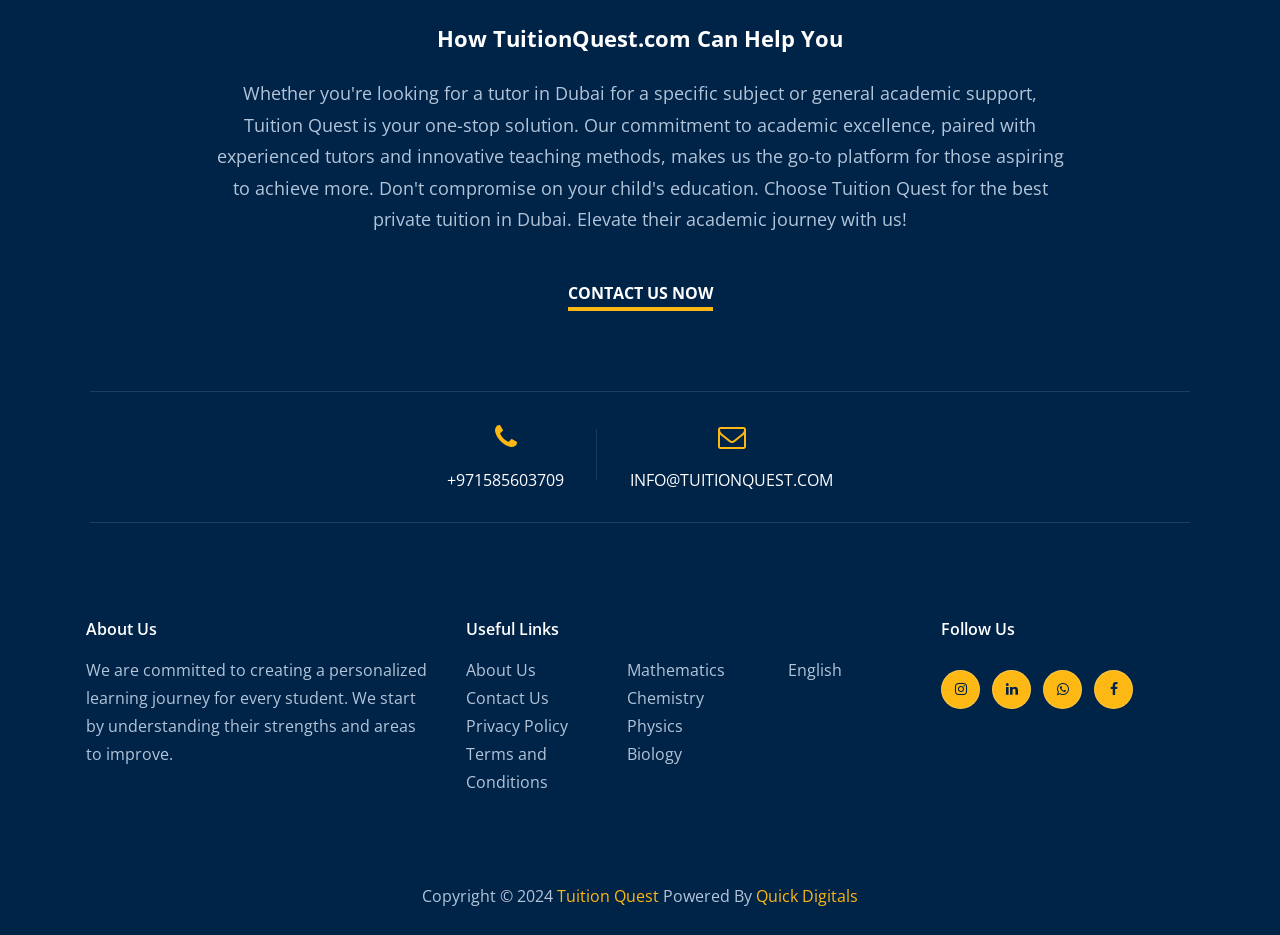What is the email address to contact?
Use the screenshot to answer the question with a single word or phrase.

INFO@TUITIONQUEST.COM